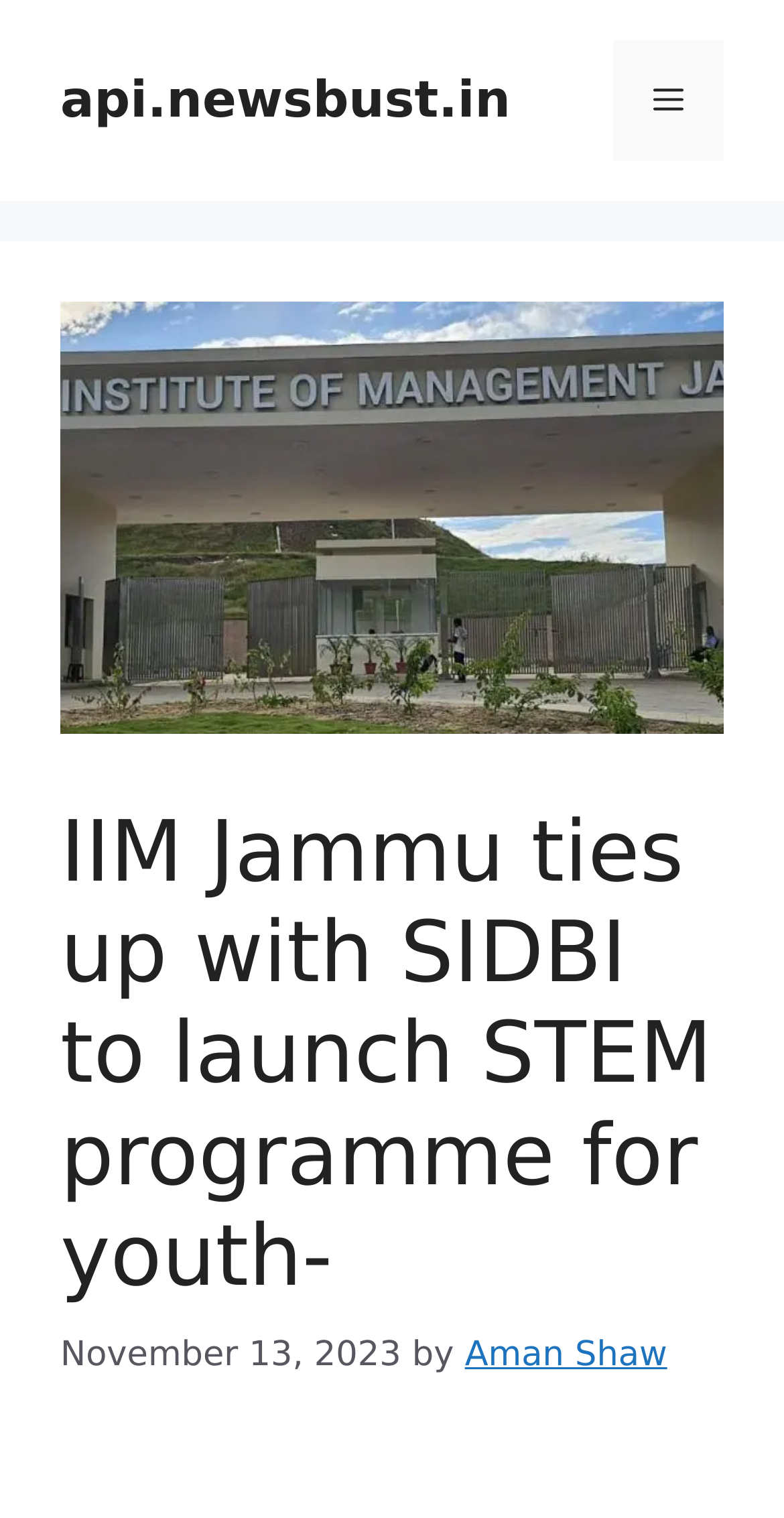Who is the author of the article?
Look at the image and answer the question using a single word or phrase.

Aman Shaw